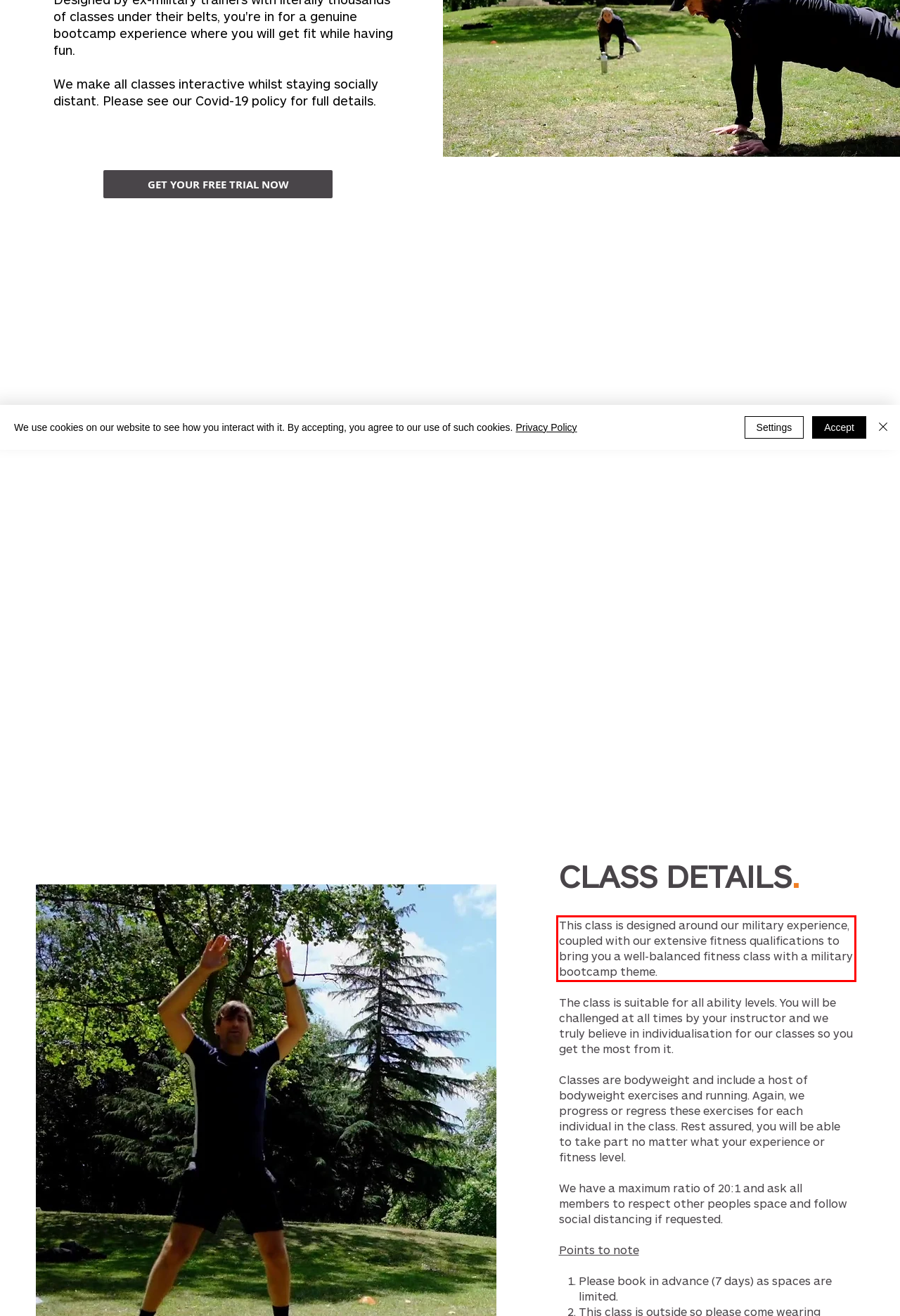Perform OCR on the text inside the red-bordered box in the provided screenshot and output the content.

This class is designed around our military experience, coupled with our extensive fitness qualifications to bring you a well-balanced fitness class with a military bootcamp theme.